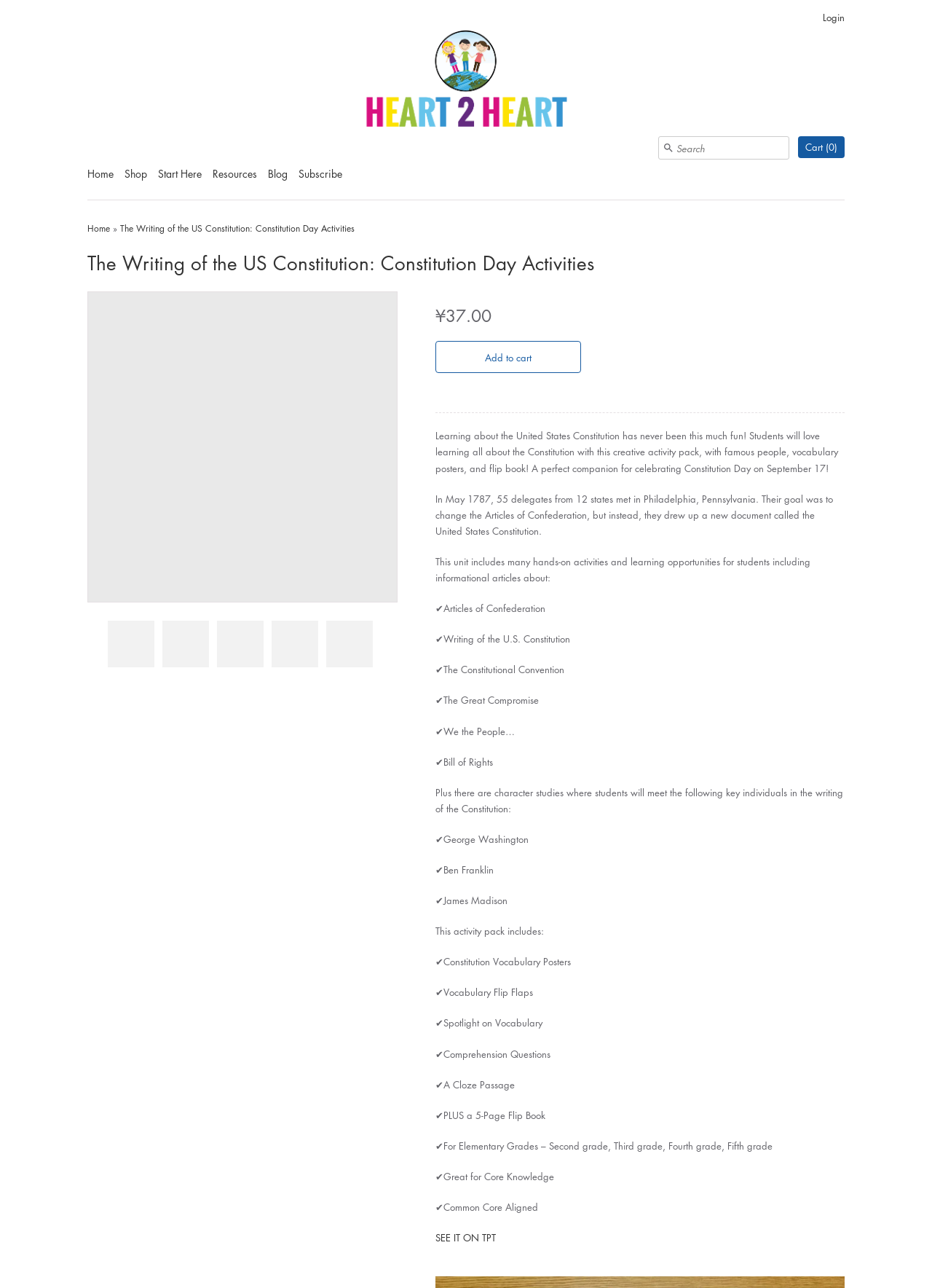Identify the bounding box coordinates of the element that should be clicked to fulfill this task: "View the blog". The coordinates should be provided as four float numbers between 0 and 1, i.e., [left, top, right, bottom].

[0.288, 0.129, 0.309, 0.148]